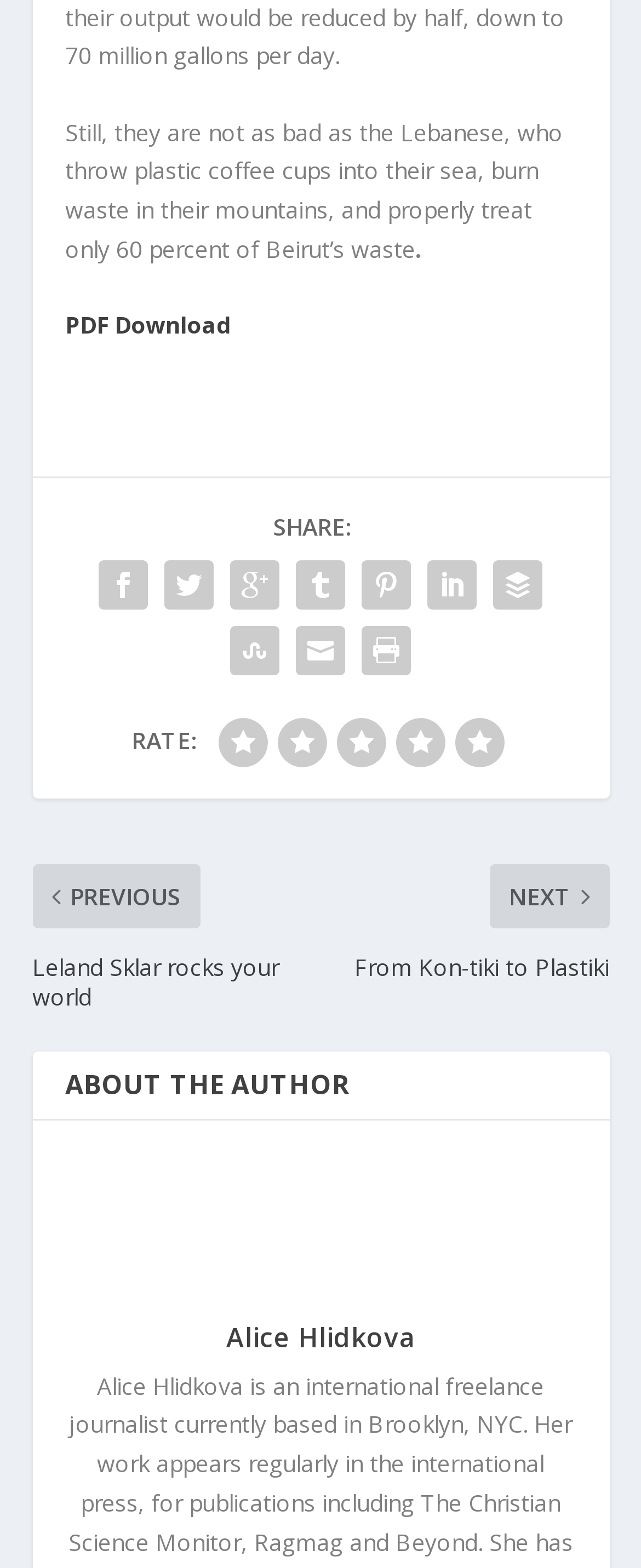Using the element description: "PDF Download", determine the bounding box coordinates for the specified UI element. The coordinates should be four float numbers between 0 and 1, [left, top, right, bottom].

[0.101, 0.197, 0.36, 0.217]